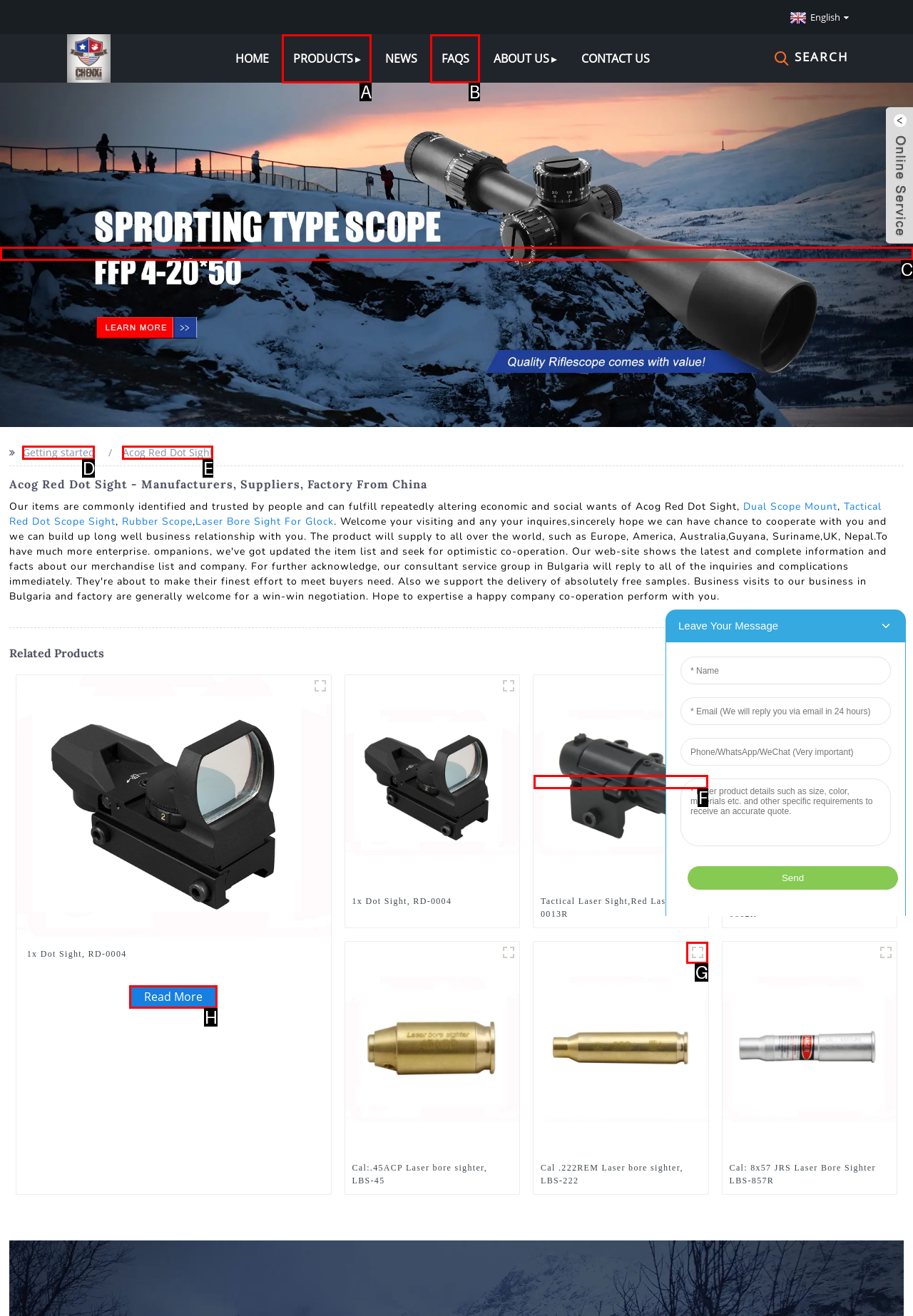Tell me which option I should click to complete the following task: Read more about the 1x Dot Sight, RD-0004 product Answer with the option's letter from the given choices directly.

H